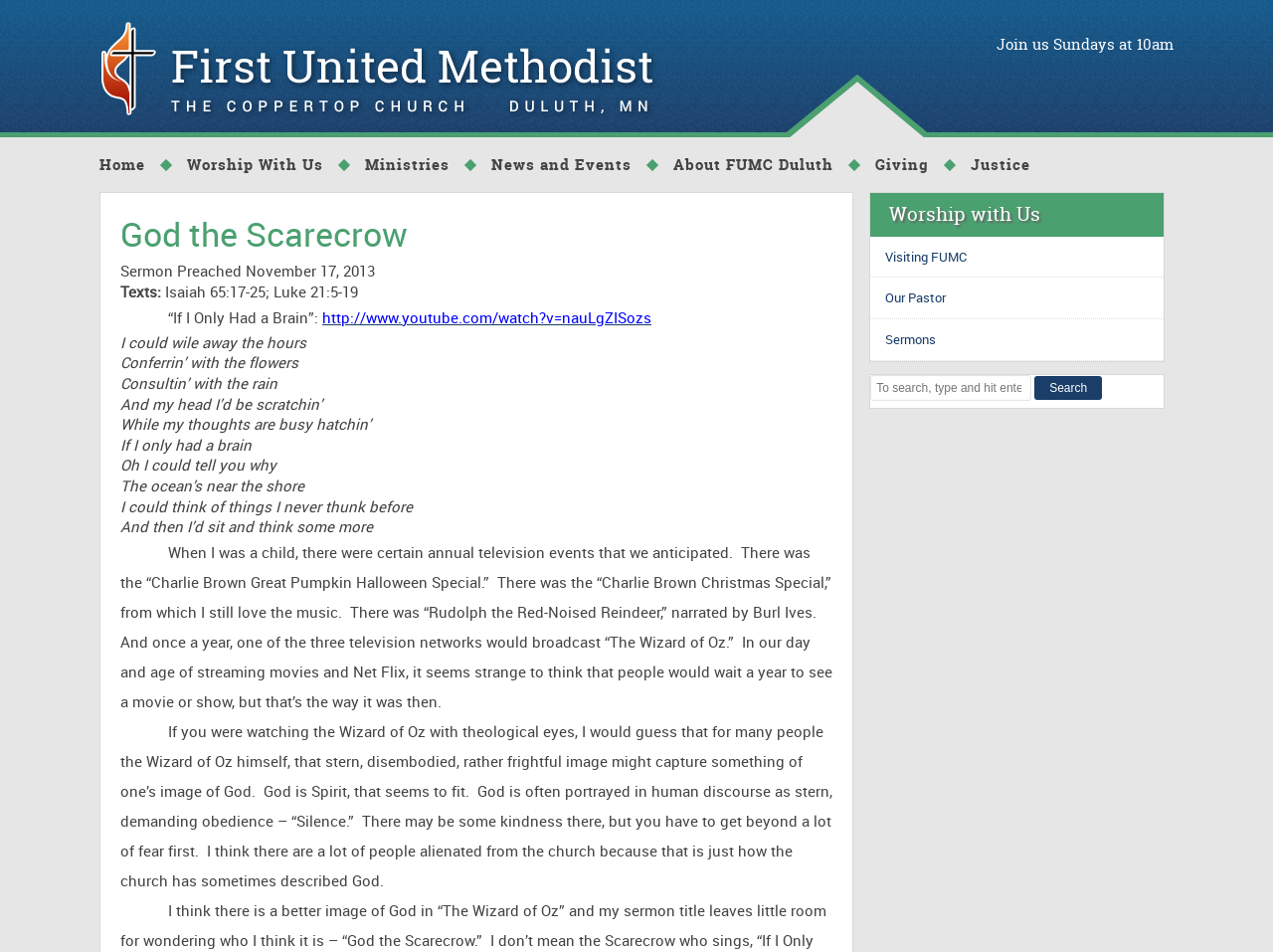Locate the bounding box coordinates of the clickable area needed to fulfill the instruction: "Click the 'Home' link".

[0.078, 0.144, 0.135, 0.202]